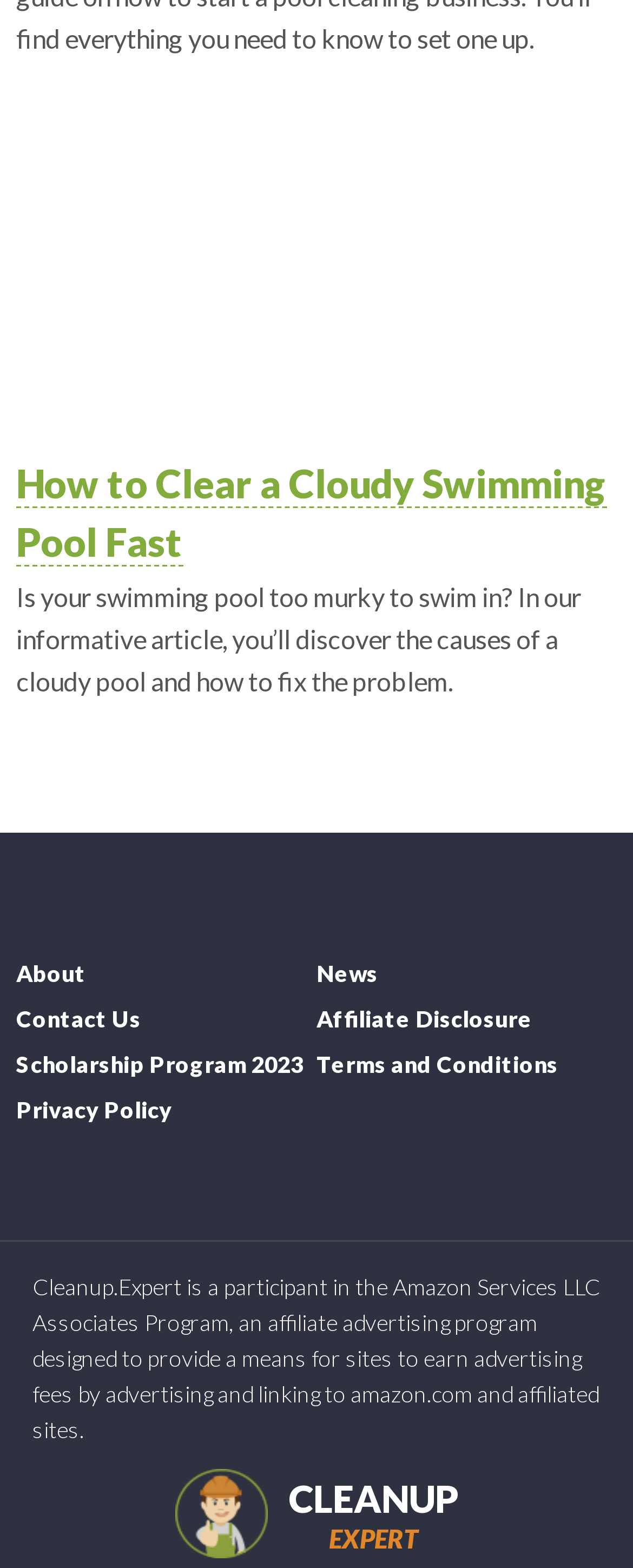What is the purpose of the Cleanup.Expert website?
Please provide a comprehensive answer based on the visual information in the image.

The purpose of the Cleanup.Expert website can be inferred from the static text 'Is your swimming pool too murky to swim in? In our informative article, you’ll discover the causes of a cloudy pool and how to fix the problem.' which suggests that the website provides informative articles on various topics, including cleaning and maintenance.